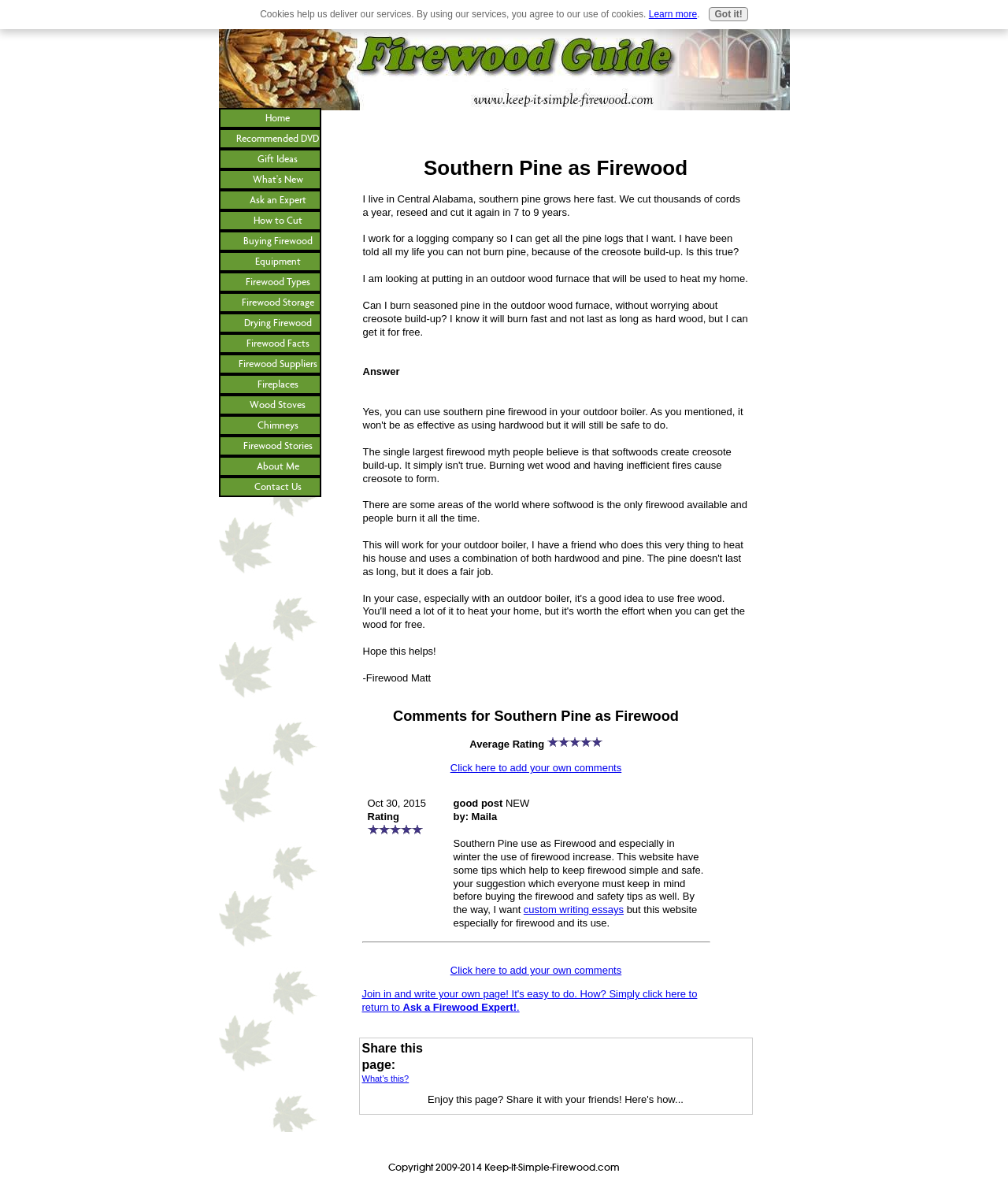Locate the primary headline on the webpage and provide its text.

Southern Pine as Firewood